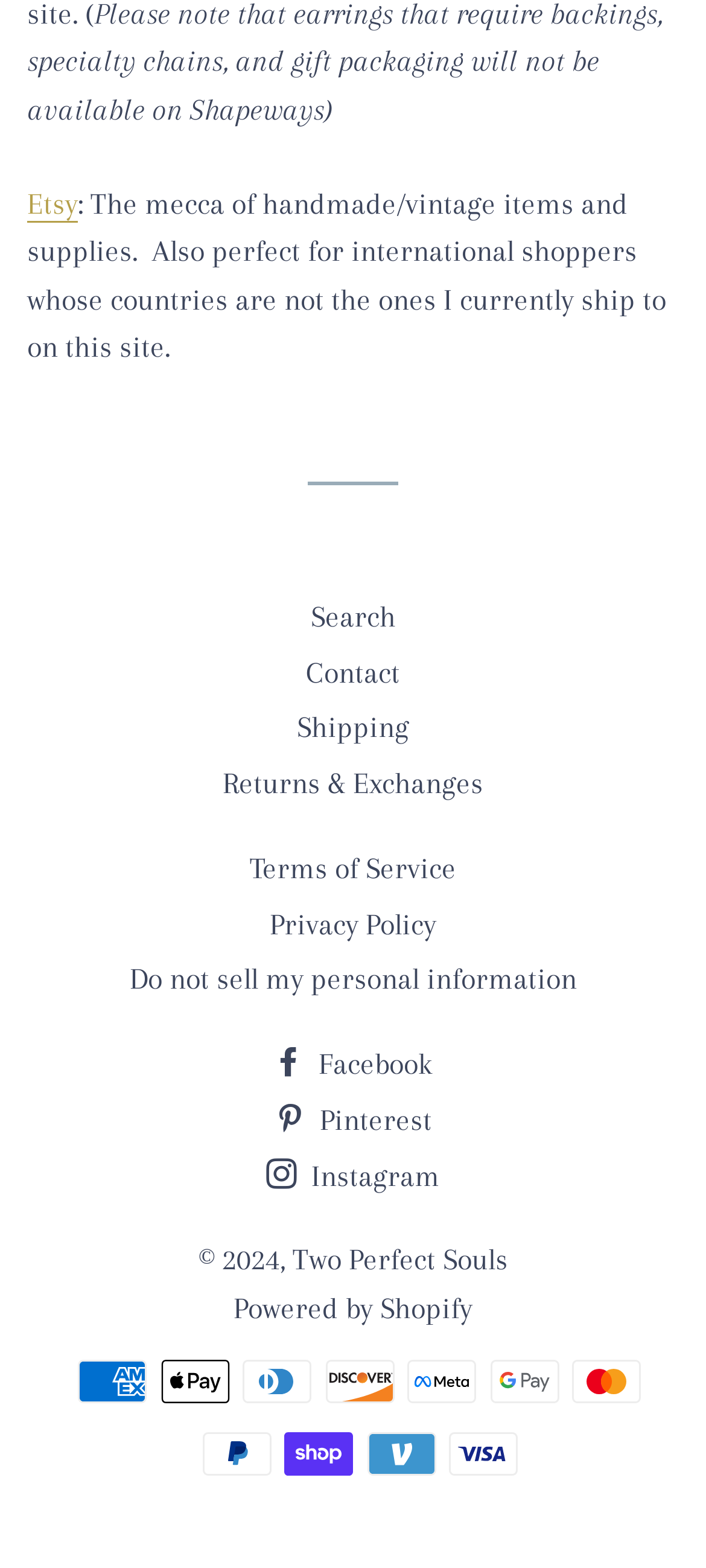Please determine the bounding box coordinates of the element to click in order to execute the following instruction: "Contact the seller". The coordinates should be four float numbers between 0 and 1, specified as [left, top, right, bottom].

[0.433, 0.418, 0.567, 0.44]